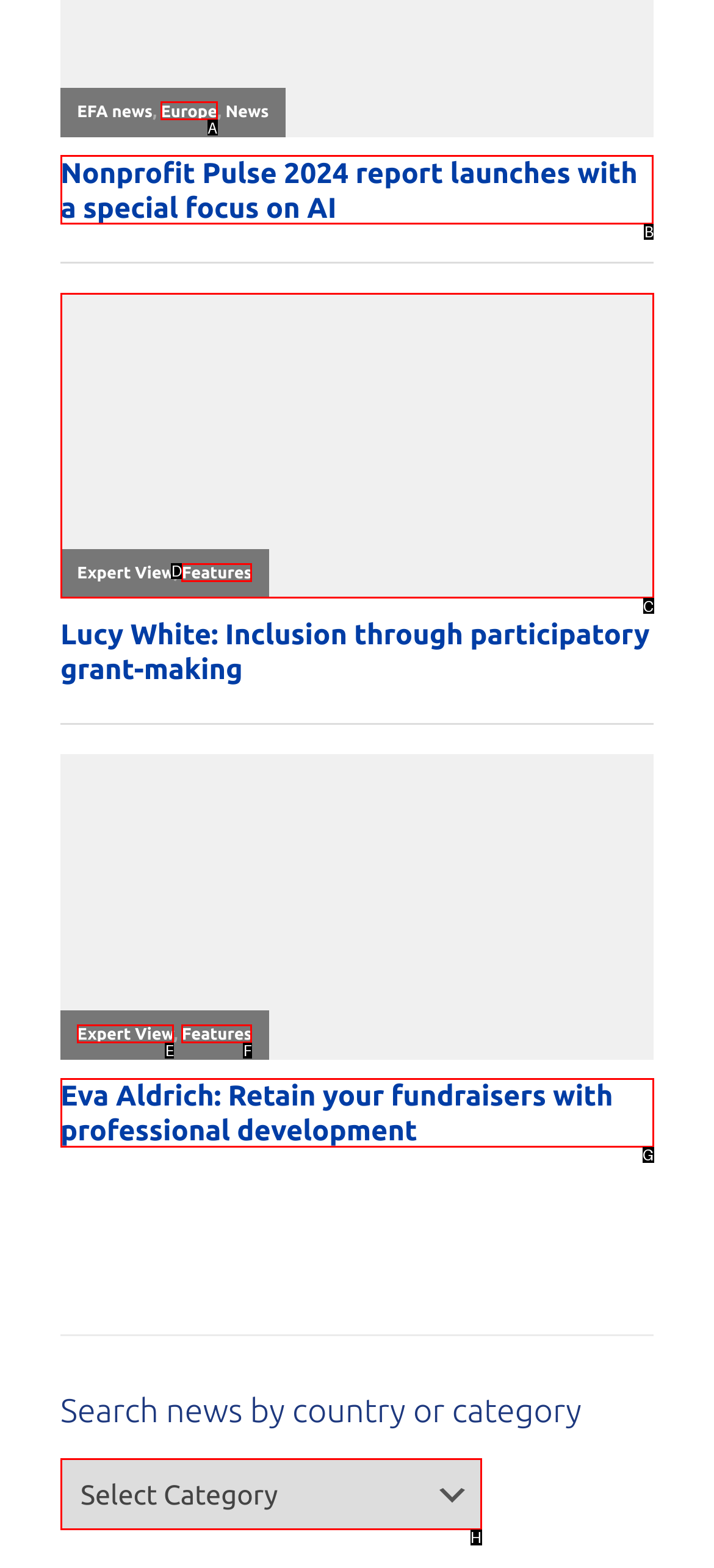From the options shown in the screenshot, tell me which lettered element I need to click to complete the task: Read the article about Nonprofit Pulse 2024 report.

B